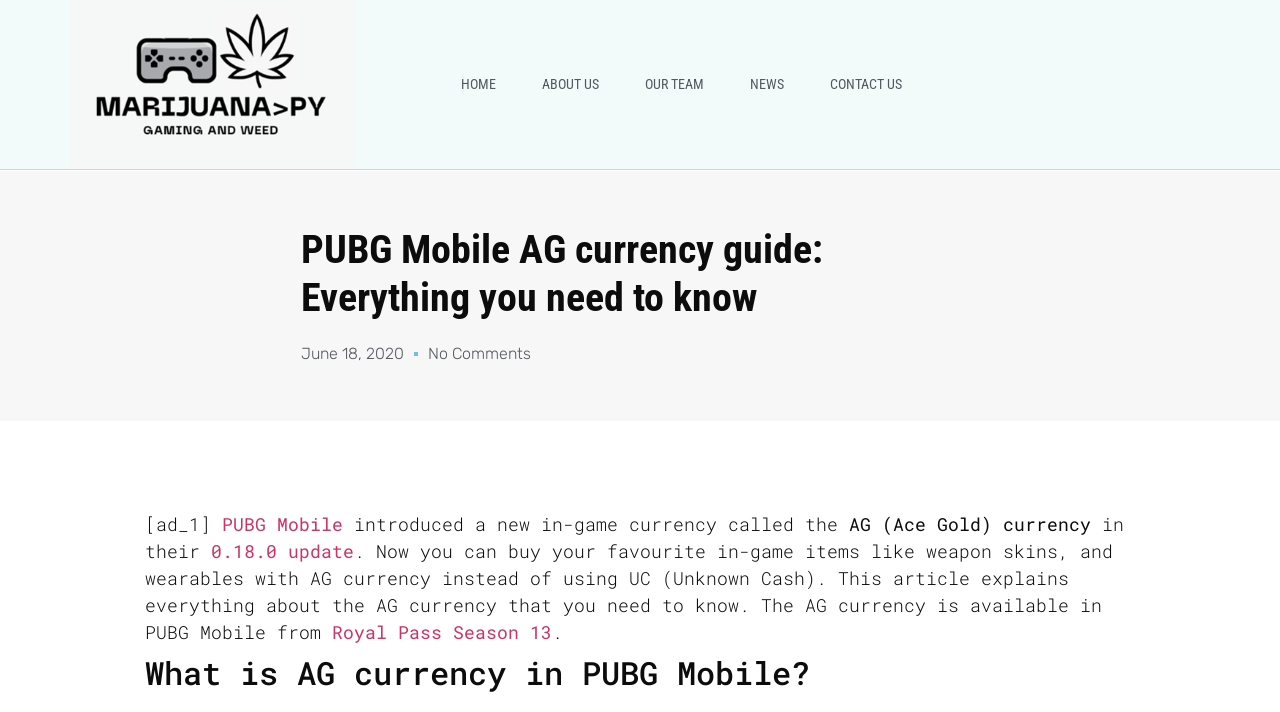Identify the bounding box coordinates of the clickable region to carry out the given instruction: "Click the 'Home' link".

None